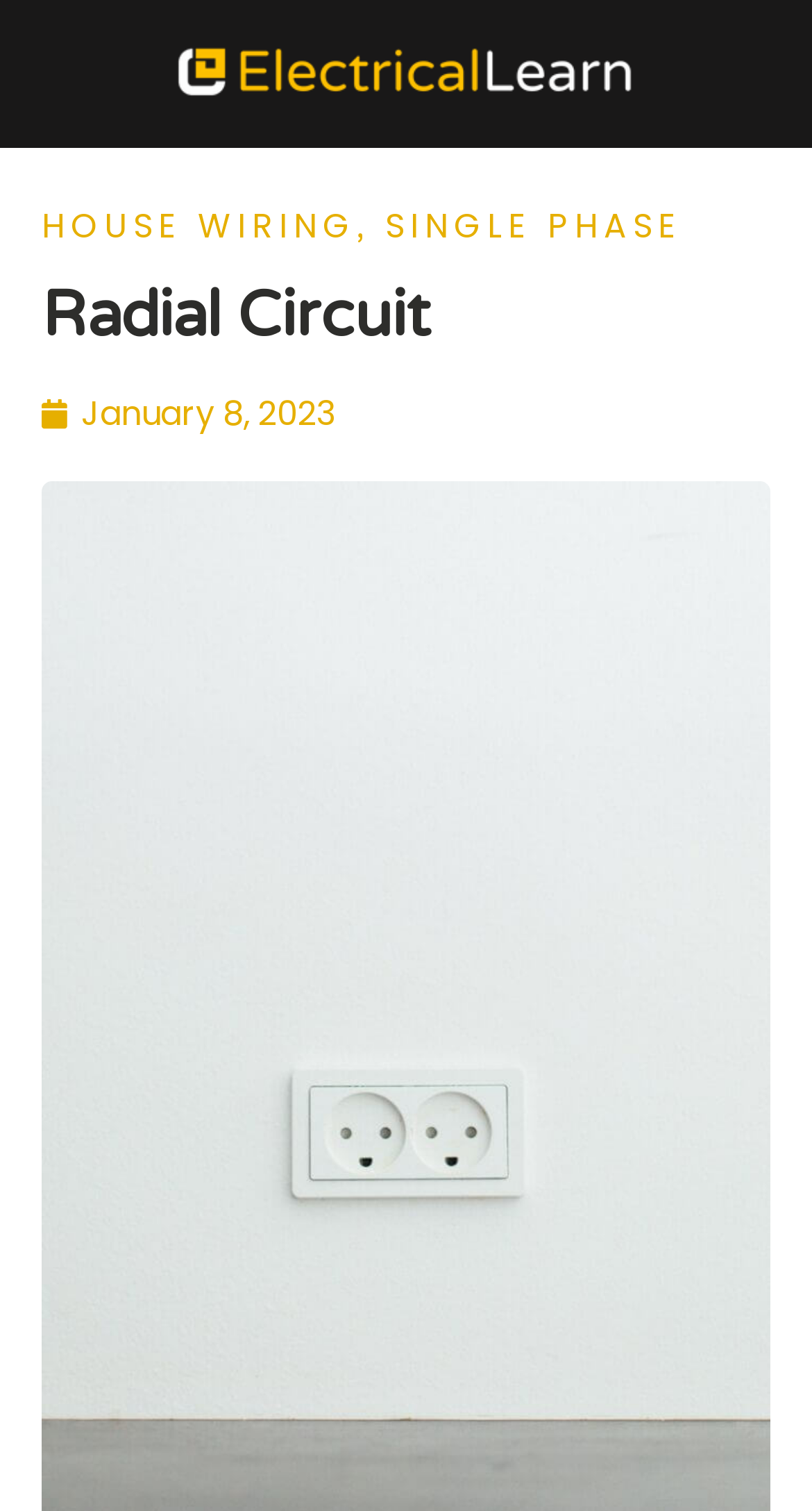Please answer the following question using a single word or phrase: 
How many headings are on the webpage?

2